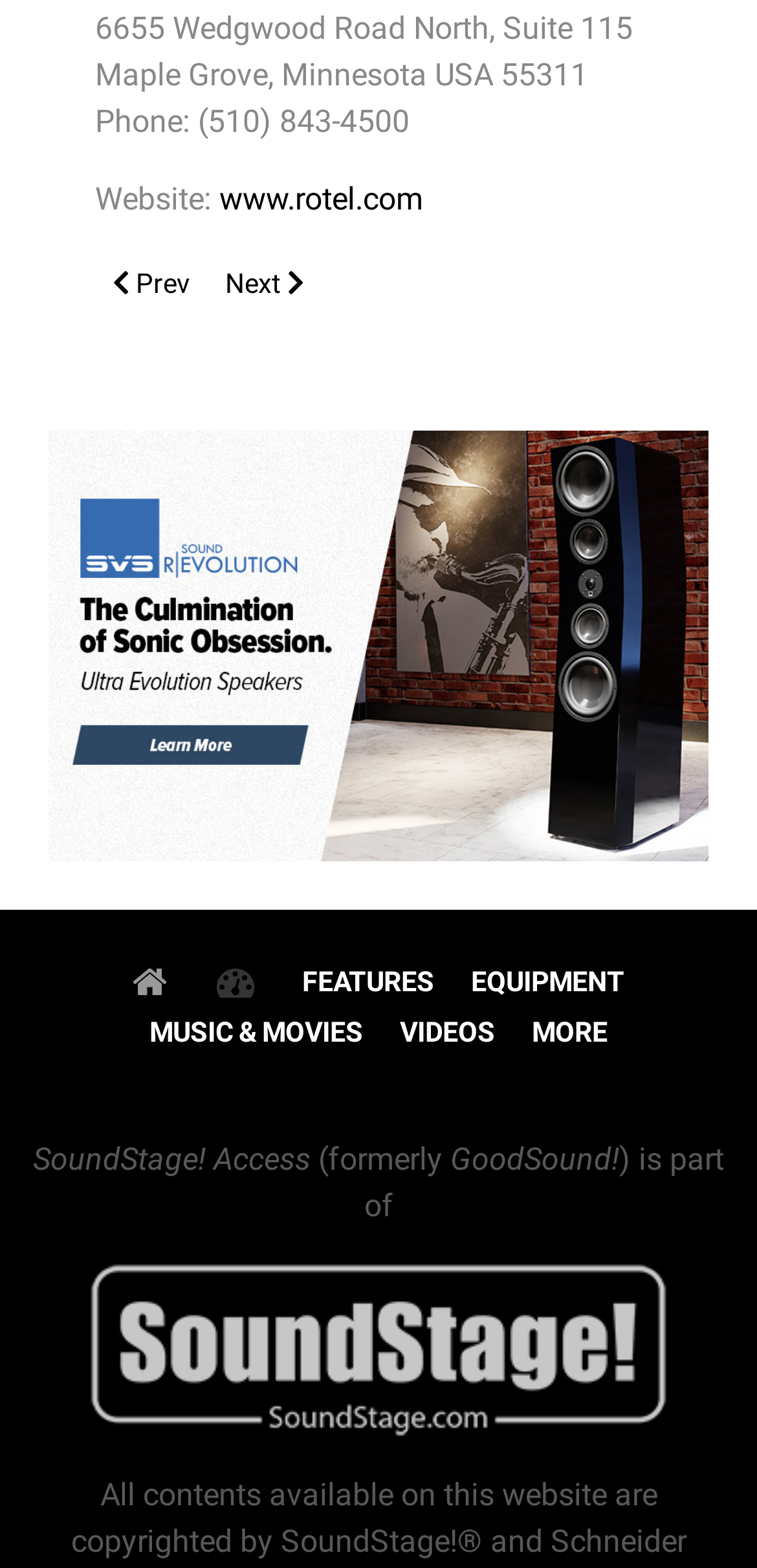Determine the bounding box coordinates of the clickable region to follow the instruction: "Read about the features".

[0.38, 0.612, 0.593, 0.642]